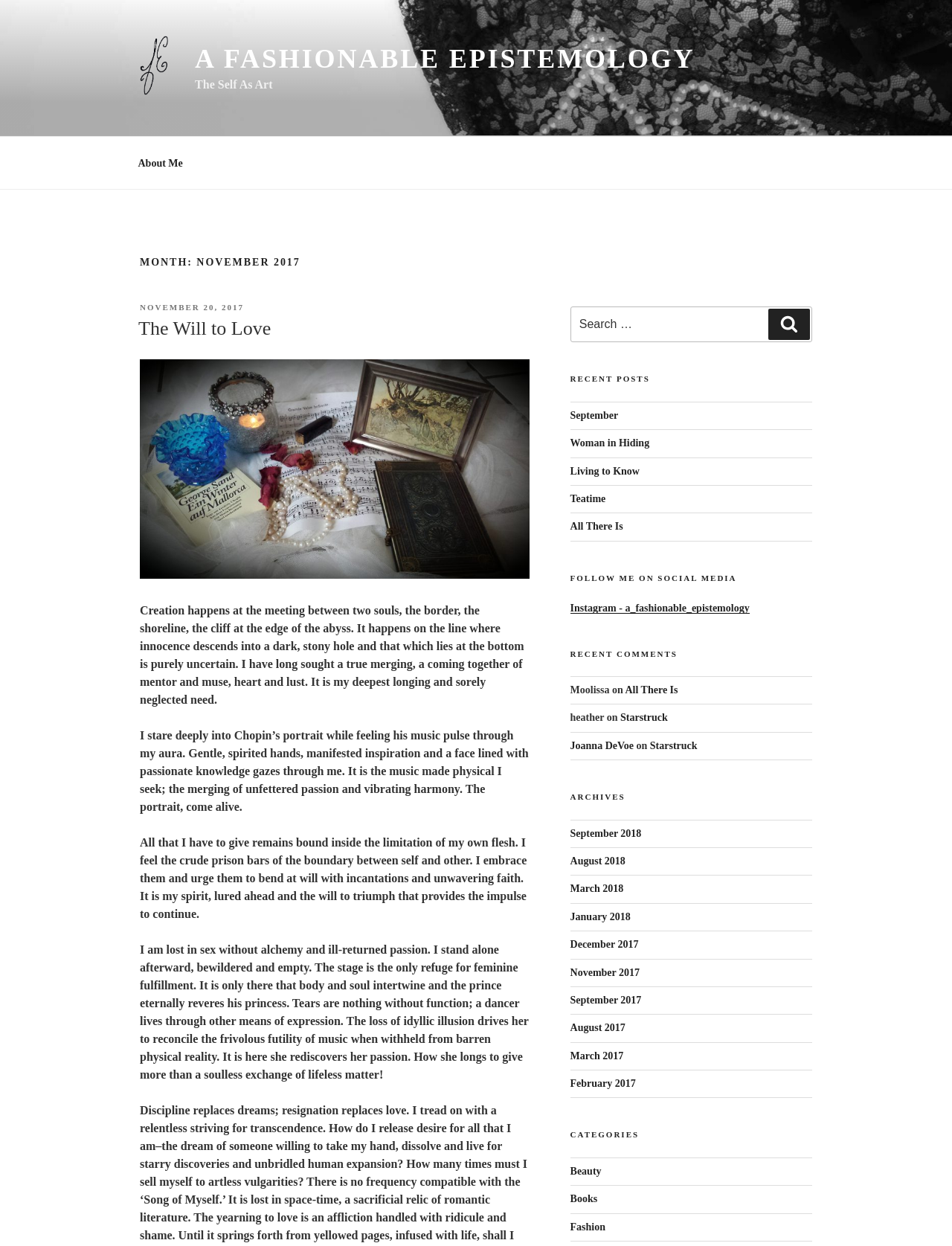Refer to the image and provide an in-depth answer to the question:
What is the author's deepest longing?

The author's deepest longing can be inferred from the text 'It is my deepest longing and sorely neglected need.' which is part of the blog post content.